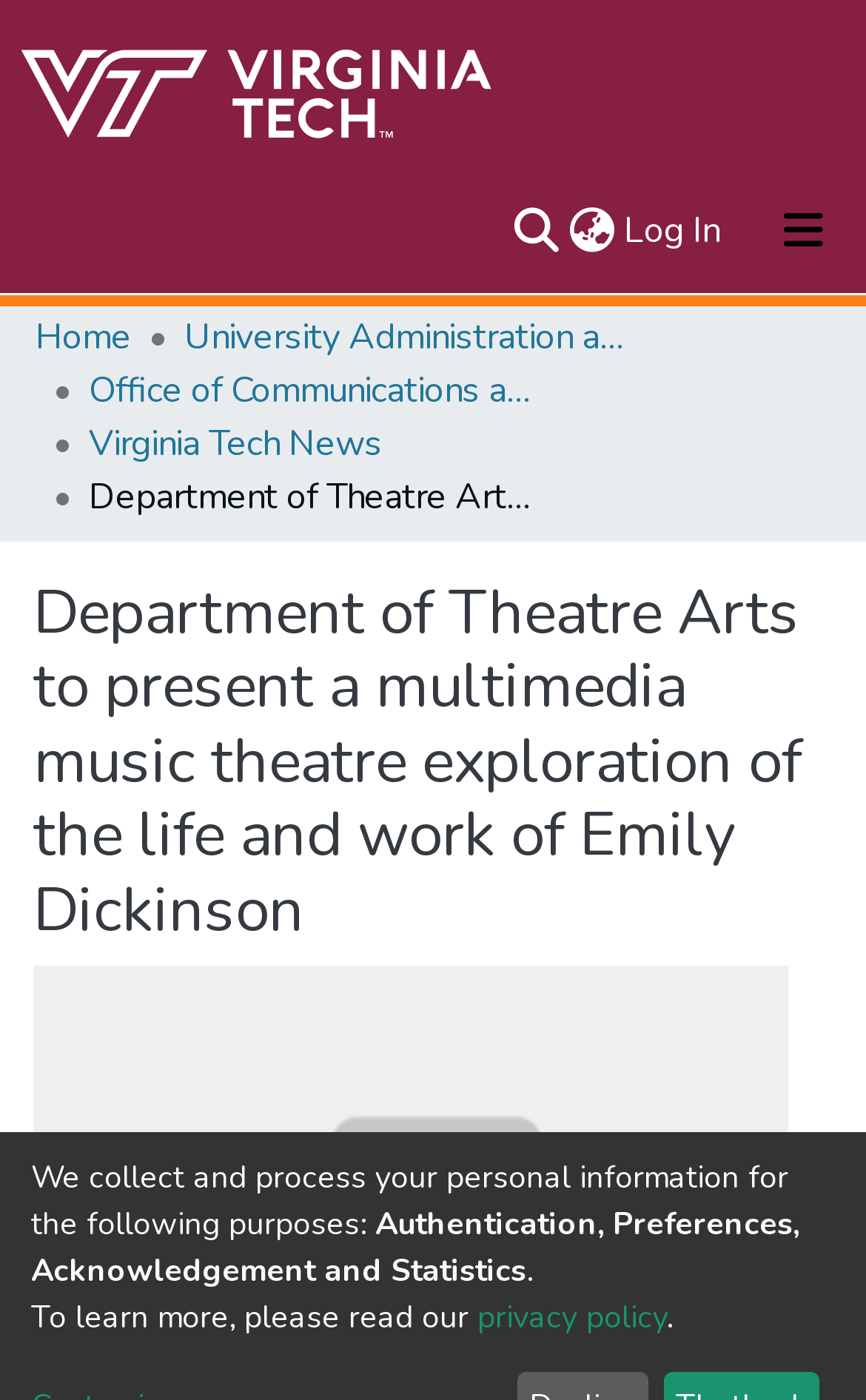What is the privacy policy link for?
Please provide a full and detailed response to the question.

The privacy policy link is located at the bottom of the page, with a bounding box of [0.551, 0.926, 0.769, 0.956]. It is part of a sentence that says 'To learn more, please read our privacy policy', suggesting that the link is intended to provide users with more information about how their personal data is collected and processed on the website.